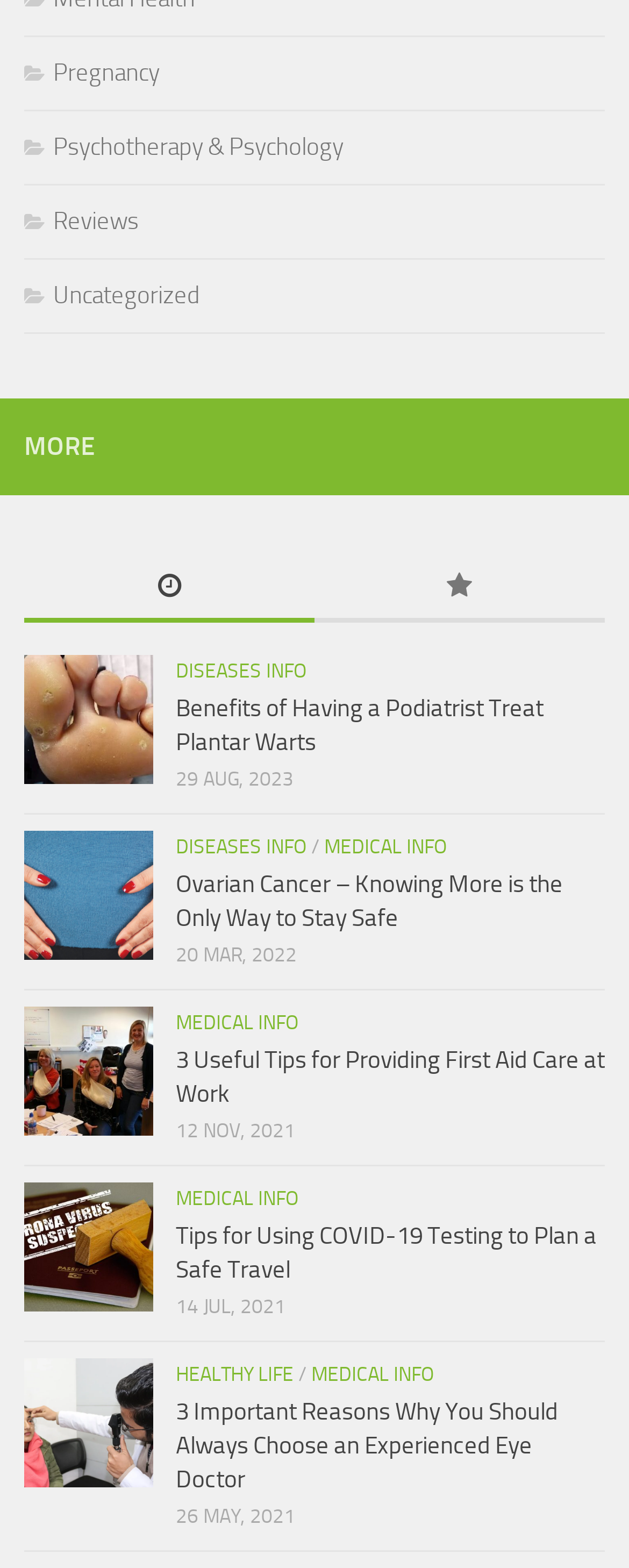Locate the bounding box of the UI element described in the following text: "Log In".

None